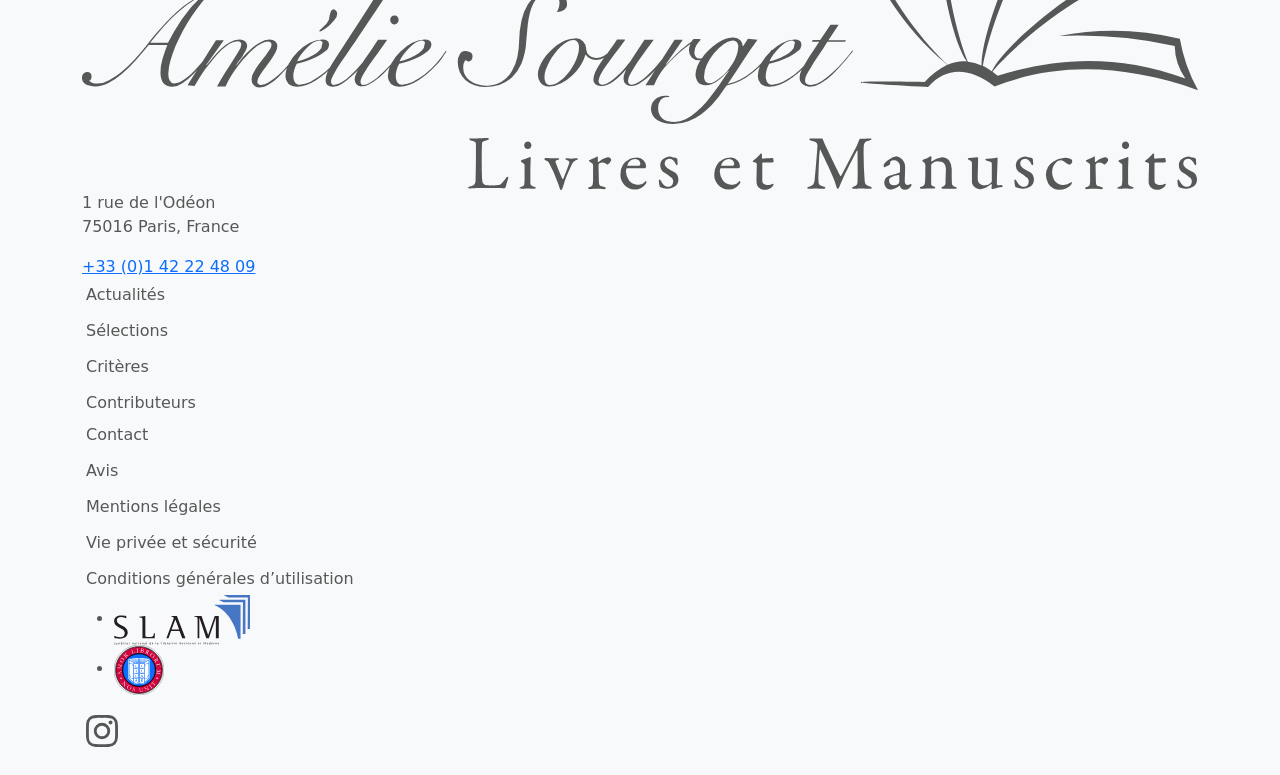Please locate the bounding box coordinates of the element that should be clicked to achieve the given instruction: "Read actualités".

[0.064, 0.359, 0.936, 0.401]